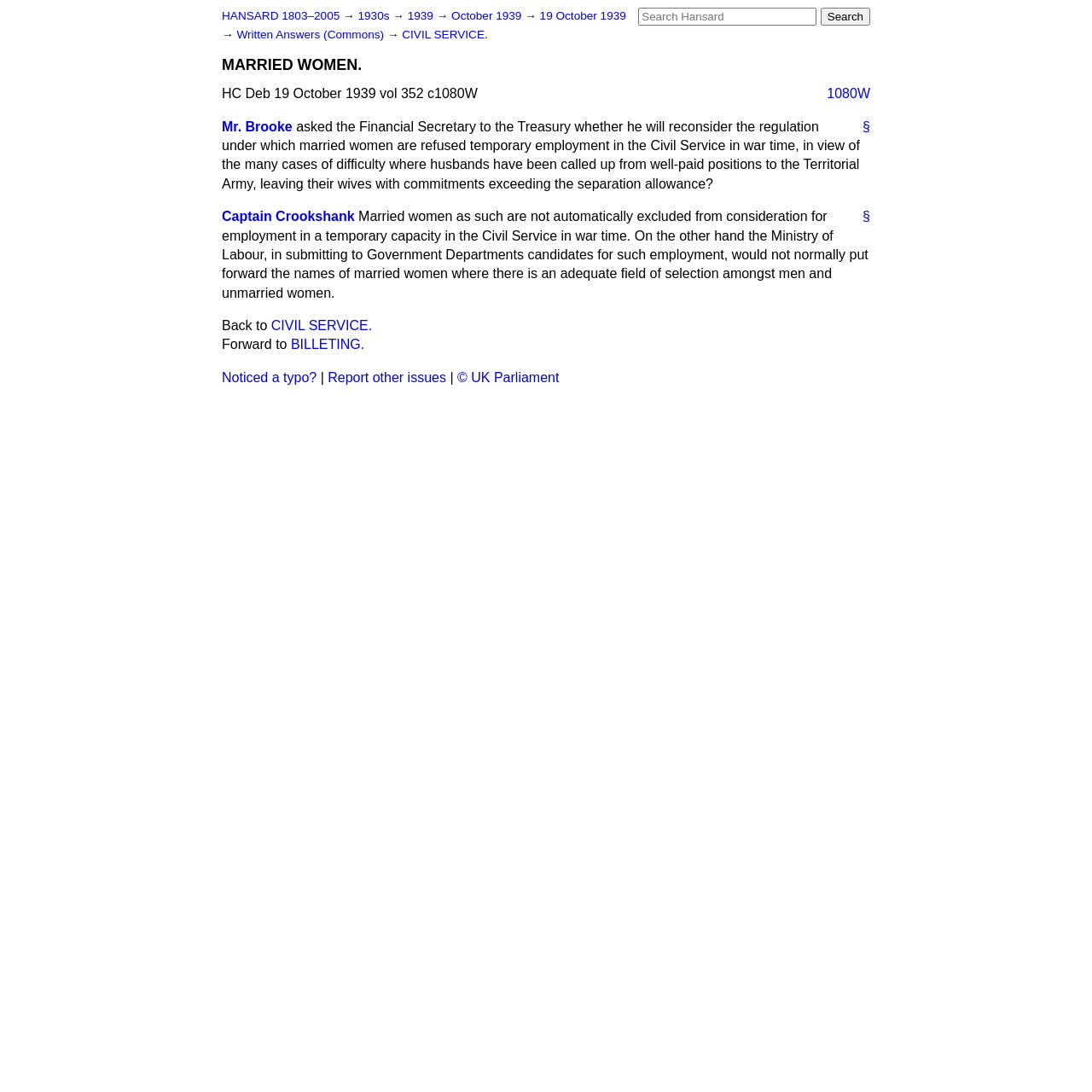Please identify the bounding box coordinates of the element I need to click to follow this instruction: "Go to HANSARD 1803–2005".

[0.203, 0.009, 0.311, 0.02]